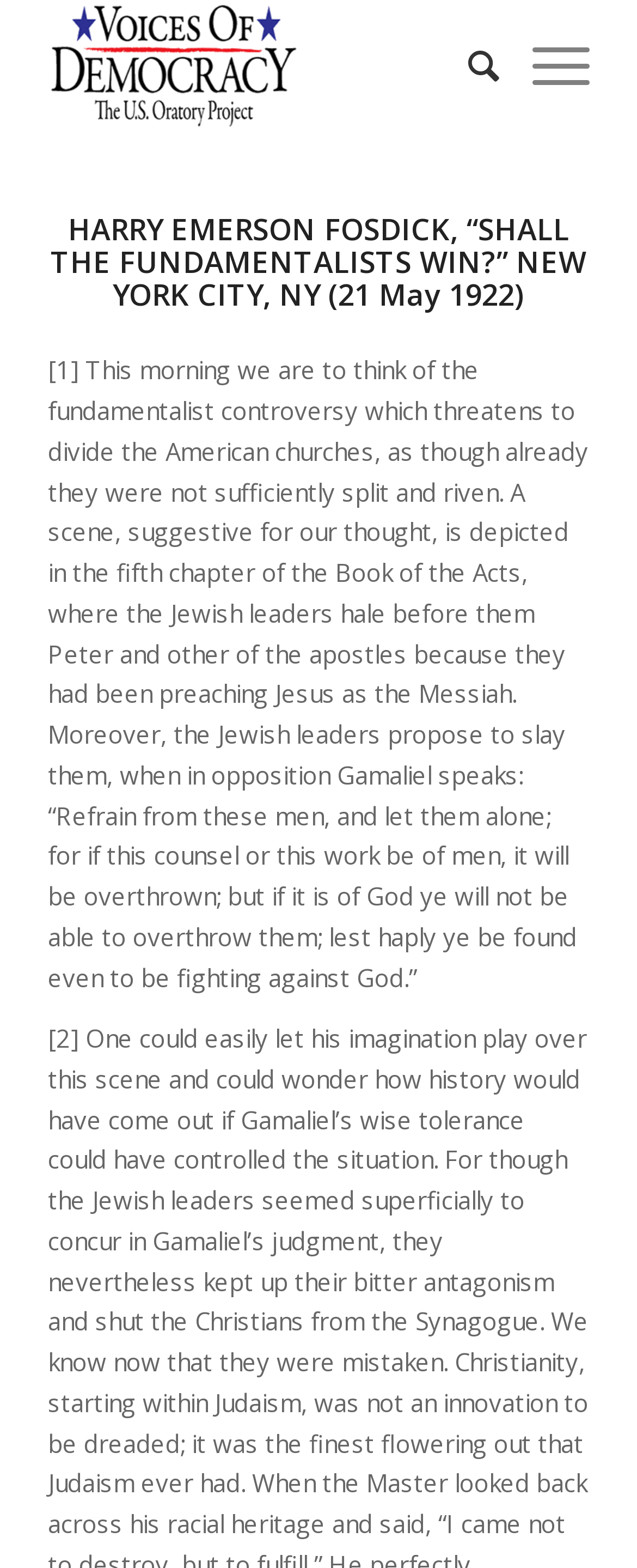Offer a meticulous caption that includes all visible features of the webpage.

The webpage is about Harry Emerson Fosdick's speech "Shall the Fundamentalists Win?" with the text provided. At the top, there is a layout table that spans most of the width, containing a link to "Voices of Democracy" accompanied by an image with the same name. To the right of the image, there are two menu items, "Search" and "Menu", each with a corresponding link.

Below the top section, there is a heading that displays the title of the speech, "HARRY EMERSON FOSDICK, “SHALL THE FUNDAMENTALISTS WIN?” NEW YORK CITY, NY (21 May 1922)". This heading takes up most of the width, similar to the layout table above.

The main content of the webpage is a block of static text that occupies most of the page's height. The text is a passage from the speech, discussing the fundamentalist controversy in American churches and referencing a scene from the Book of Acts. The text is divided into paragraphs, with the first paragraph describing the controversy and the second paragraph quoting Gamaliel's words from the Book of Acts.